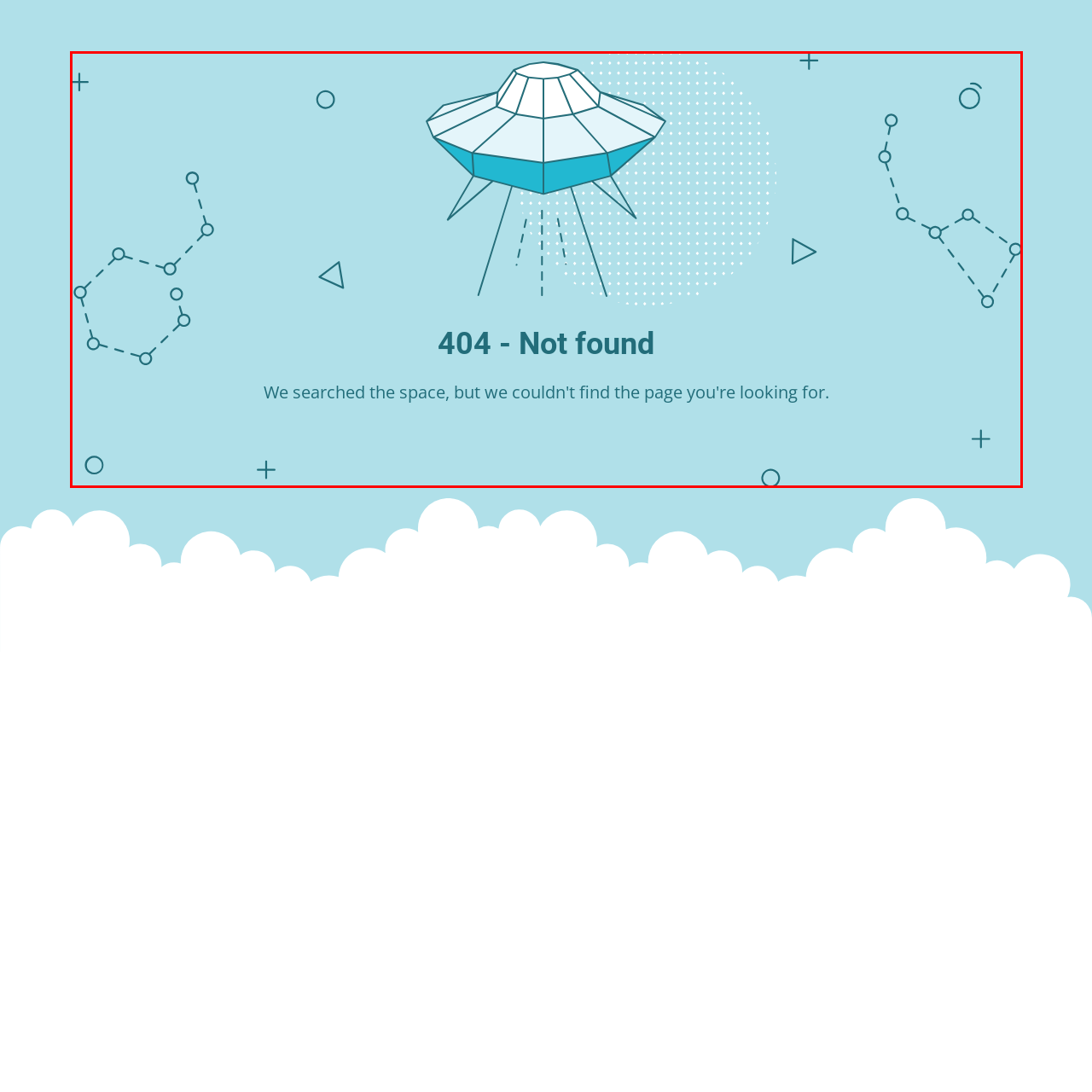What is the color palette of the flying saucer?
Direct your attention to the image marked by the red bounding box and provide a detailed answer based on the visual details available.

The caption specifically mentions that the flying saucer has a soft blue color palette, which suggests a calming and serene tone, fitting for a whimsical and futuristic design.